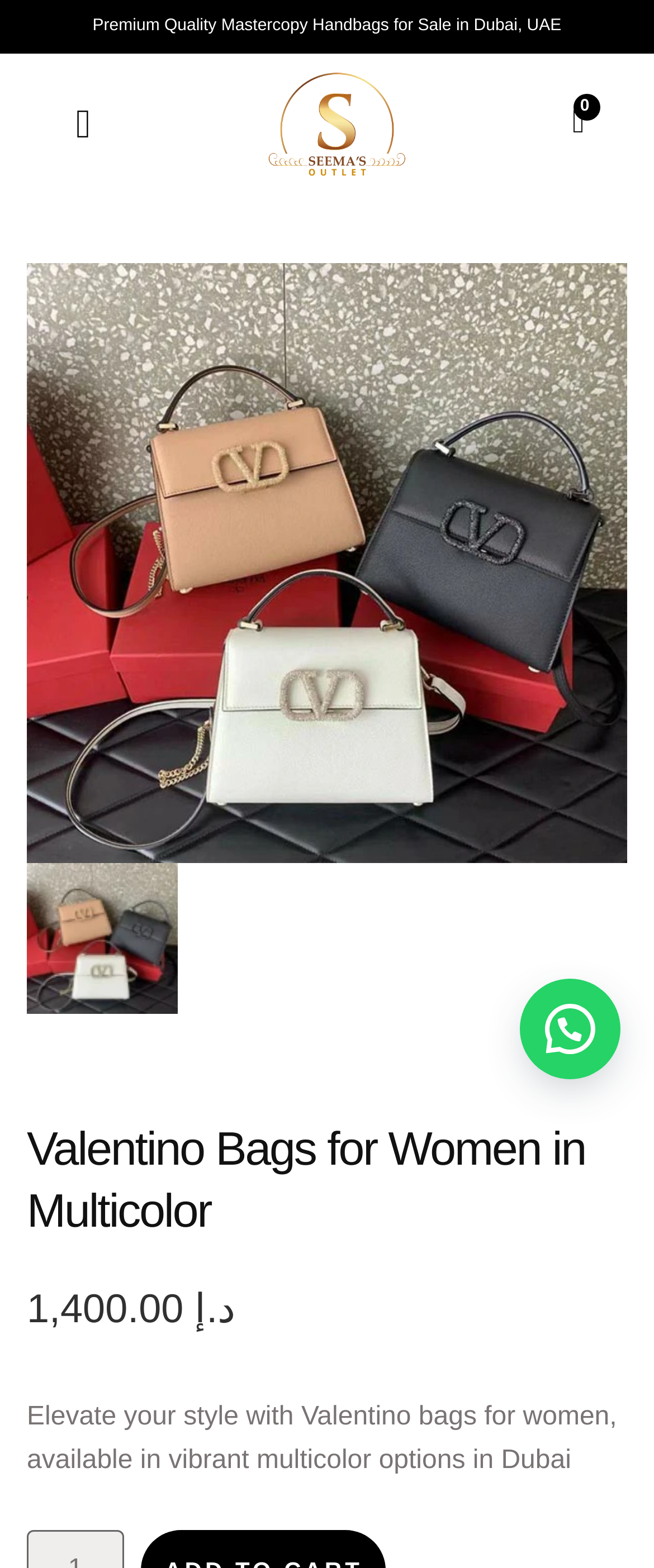Use a single word or phrase to respond to the question:
What is the brand of the handbag?

Valentino